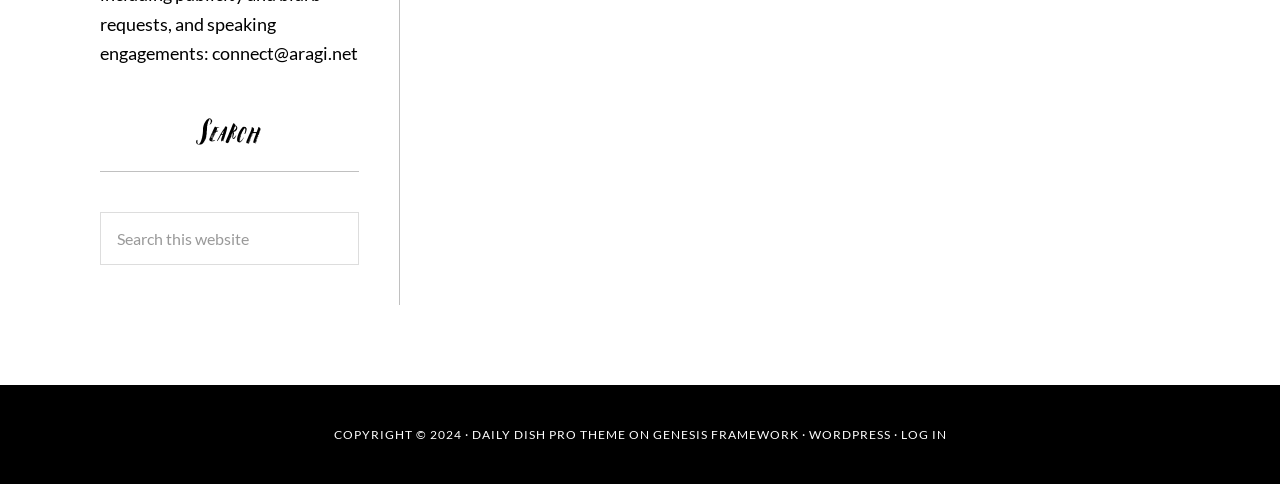What are the three links at the bottom of the page?
Refer to the screenshot and answer in one word or phrase.

DAILY DISH PRO THEME, GENESIS FRAMEWORK, WORDPRESS